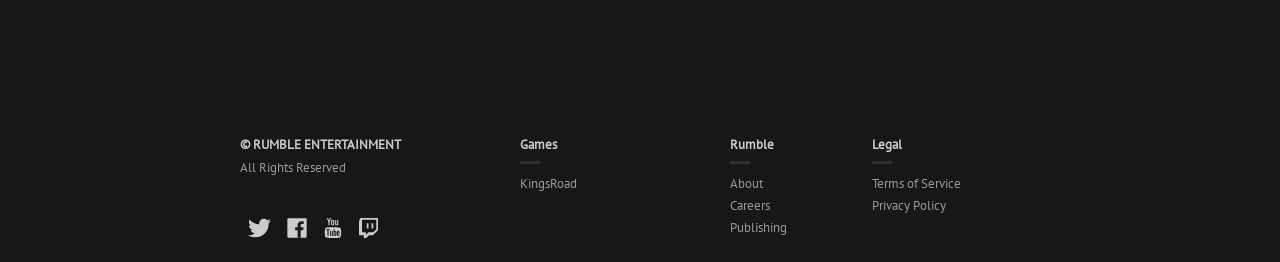Examine the screenshot and answer the question in as much detail as possible: How many social media links are there?

I counted the number of social media links at the bottom of the webpage, and there are four links with corresponding images.